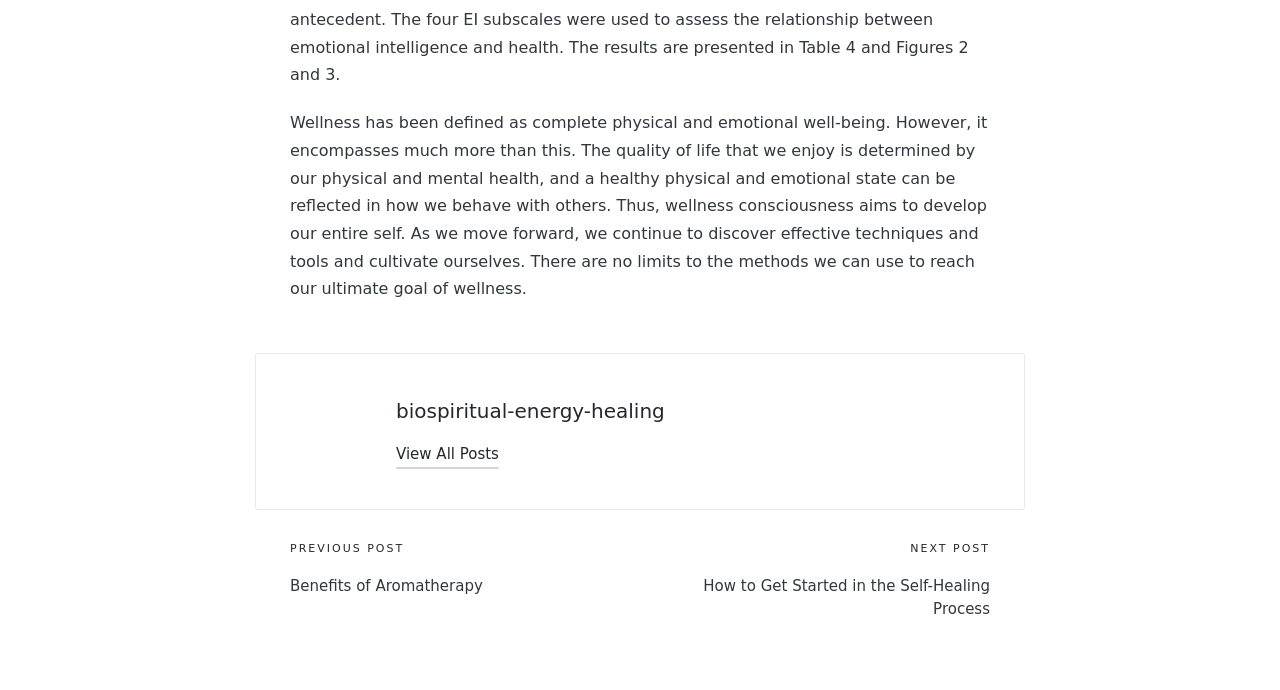Based on the image, please respond to the question with as much detail as possible:
What is the topic of the next post?

The link element with the text 'How to Get Started in the Self-Healing Process' is located under the 'NEXT POST' heading, indicating that it is the topic of the next post.